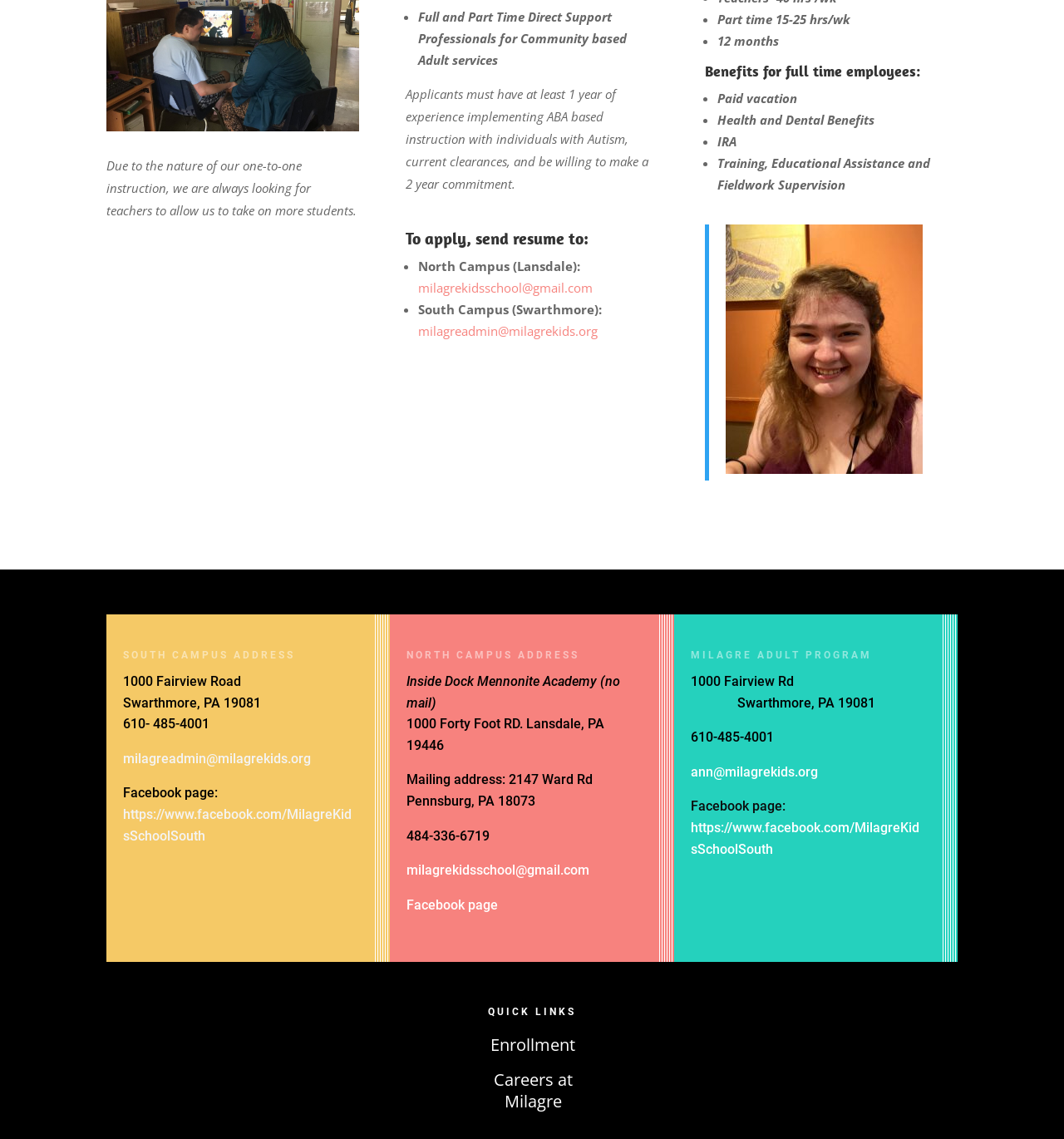Give the bounding box coordinates for the element described as: "Facebook page".

[0.382, 0.787, 0.468, 0.801]